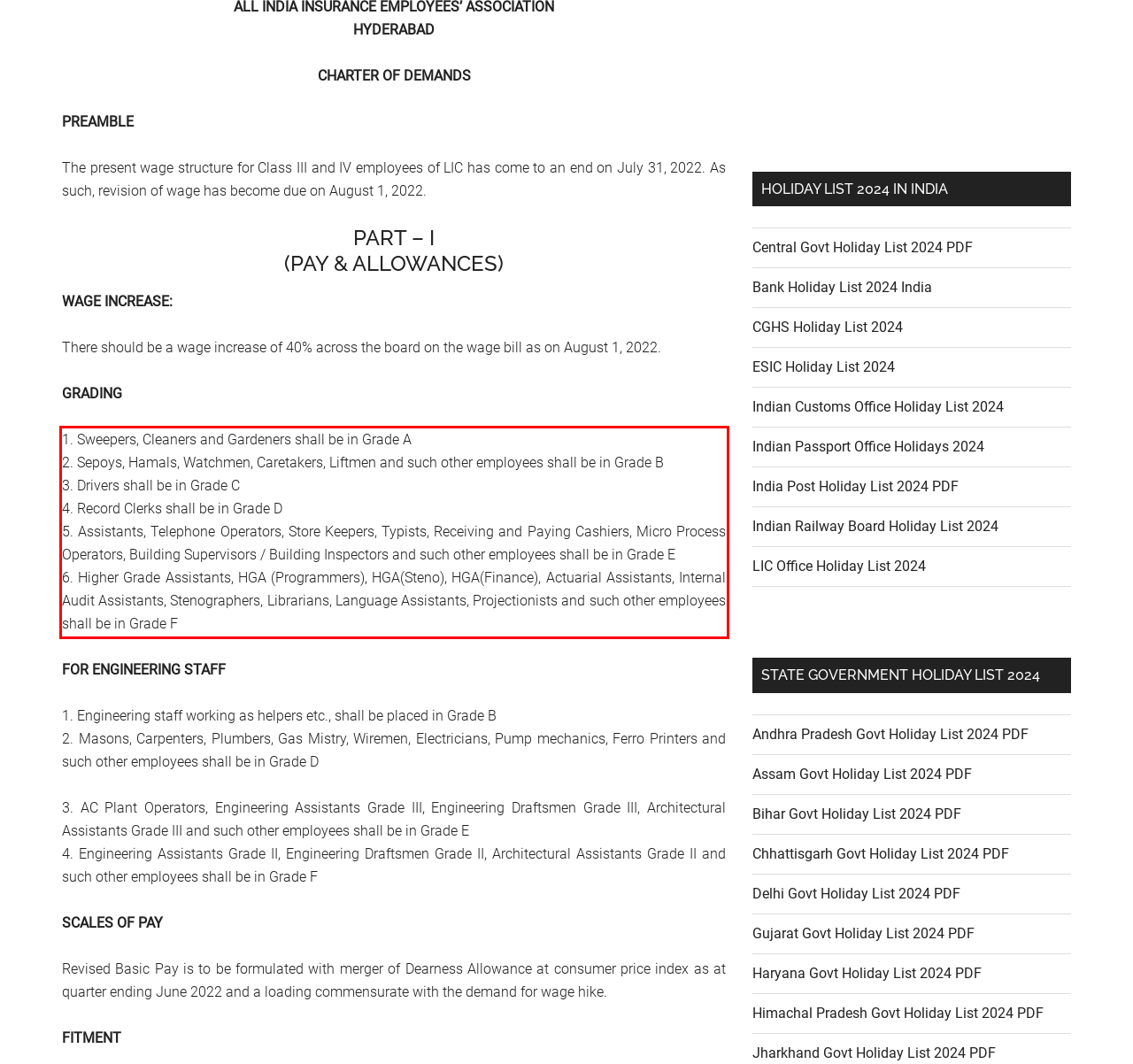Analyze the webpage screenshot and use OCR to recognize the text content in the red bounding box.

1. Sweepers, Cleaners and Gardeners shall be in Grade A 2. Sepoys, Hamals, Watchmen, Caretakers, Liftmen and such other employees shall be in Grade B 3. Drivers shall be in Grade C 4. Record Clerks shall be in Grade D 5. Assistants, Telephone Operators, Store Keepers, Typists, Receiving and Paying Cashiers, Micro Process Operators, Building Supervisors / Building Inspectors and such other employees shall be in Grade E 6. Higher Grade Assistants, HGA (Programmers), HGA(Steno), HGA(Finance), Actuarial Assistants, Internal Audit Assistants, Stenographers, Librarians, Language Assistants, Projectionists and such other employees shall be in Grade F